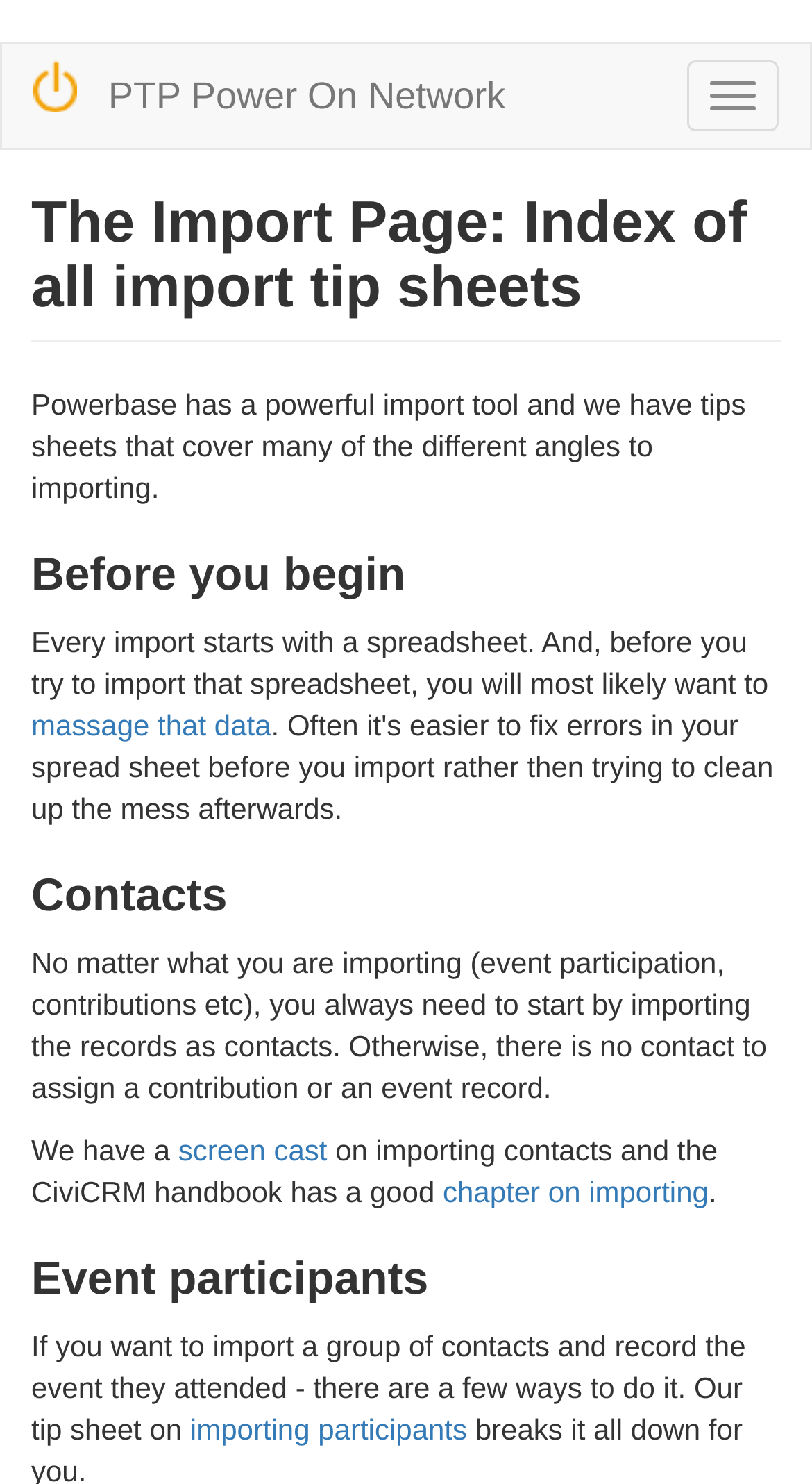Give the bounding box coordinates for this UI element: "importing participants". The coordinates should be four float numbers between 0 and 1, arranged as [left, top, right, bottom].

[0.234, 0.952, 0.575, 0.974]